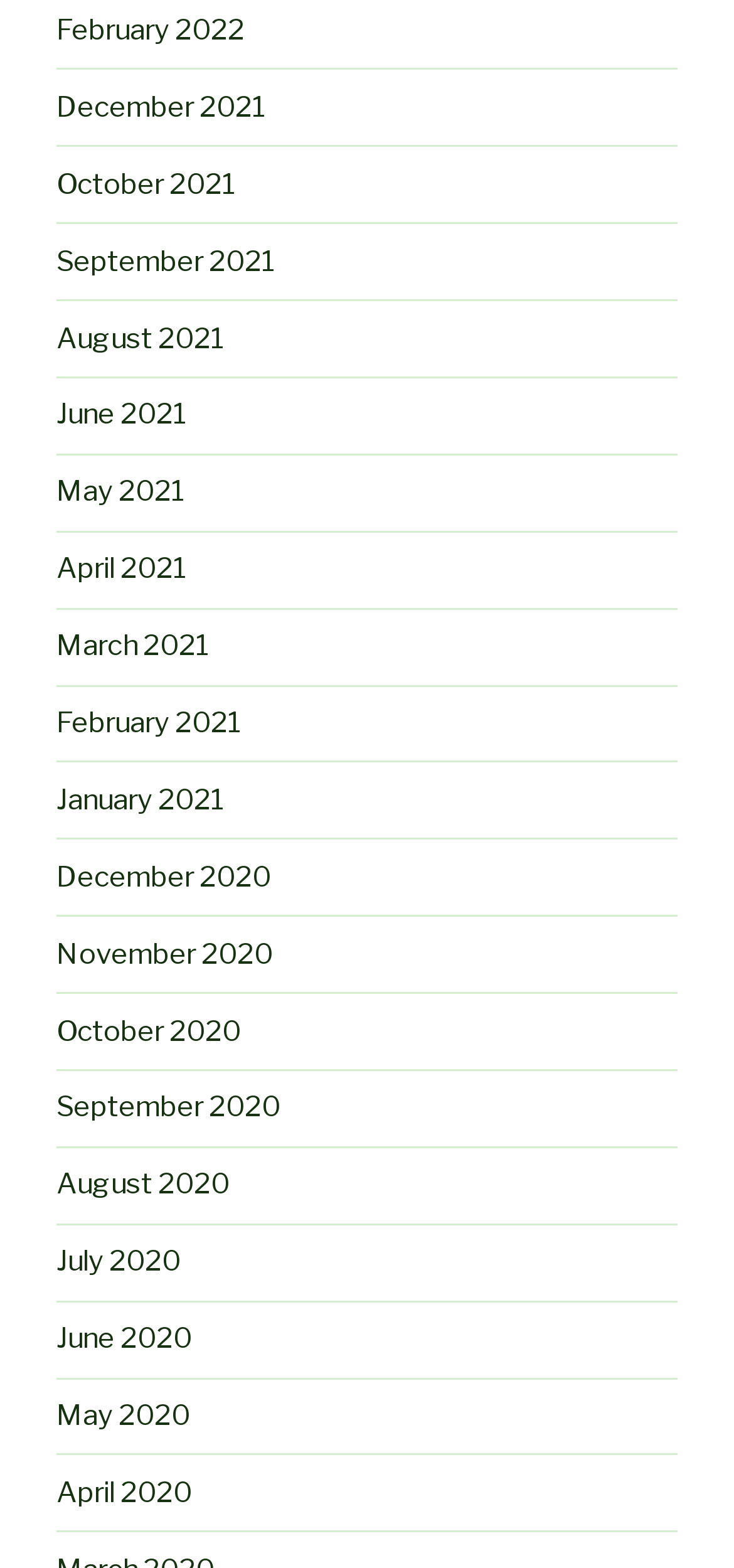Find the bounding box coordinates of the element to click in order to complete the given instruction: "view October 2021."

[0.077, 0.107, 0.323, 0.128]